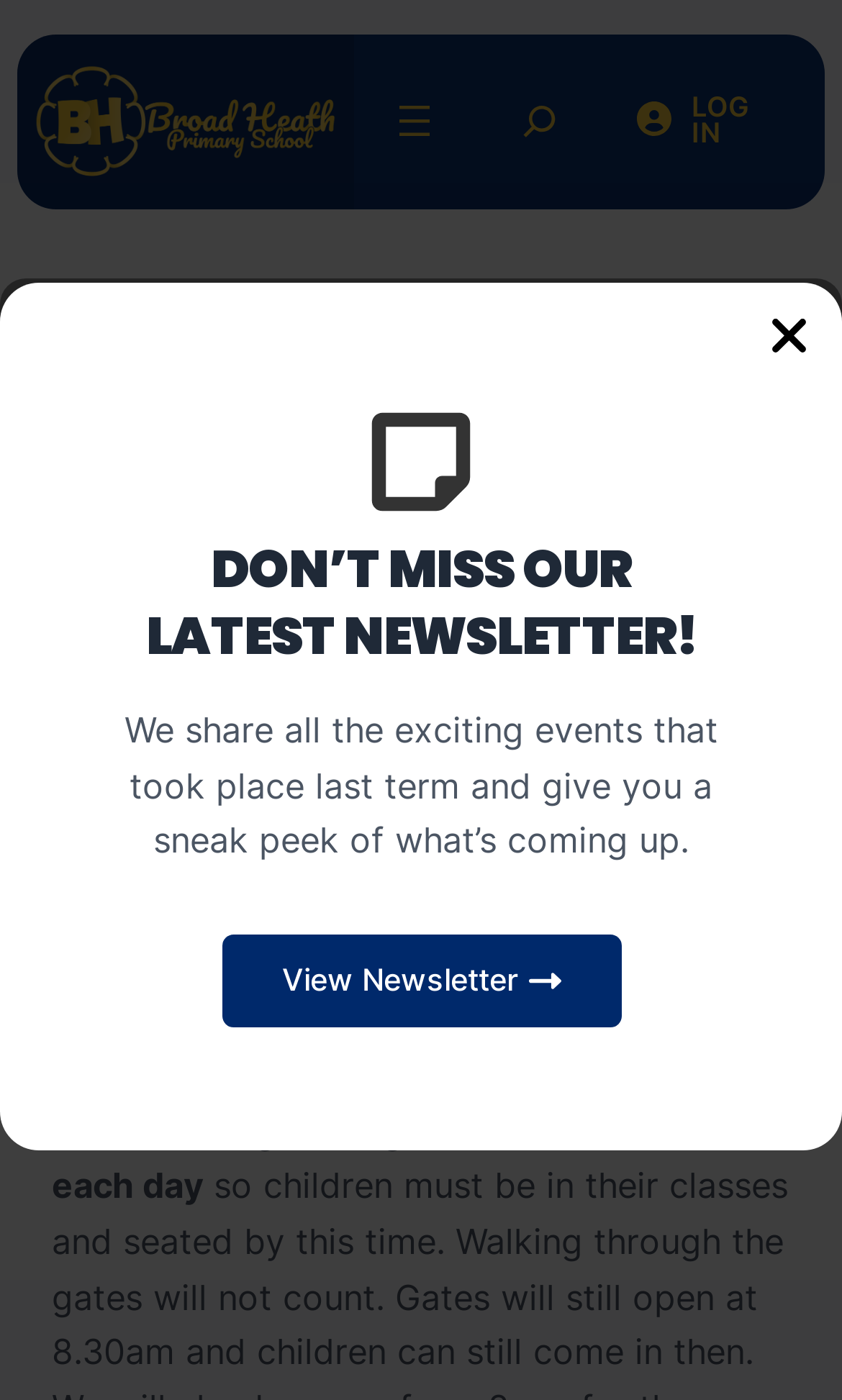Based on the image, please respond to the question with as much detail as possible:
What is the new registration time?

The new registration time is mentioned in the paragraph below the heading 'CHANGES TO REGISTRATION TIMES', where it is stated that 'we will now be doing the registration at 8.45am each day'.